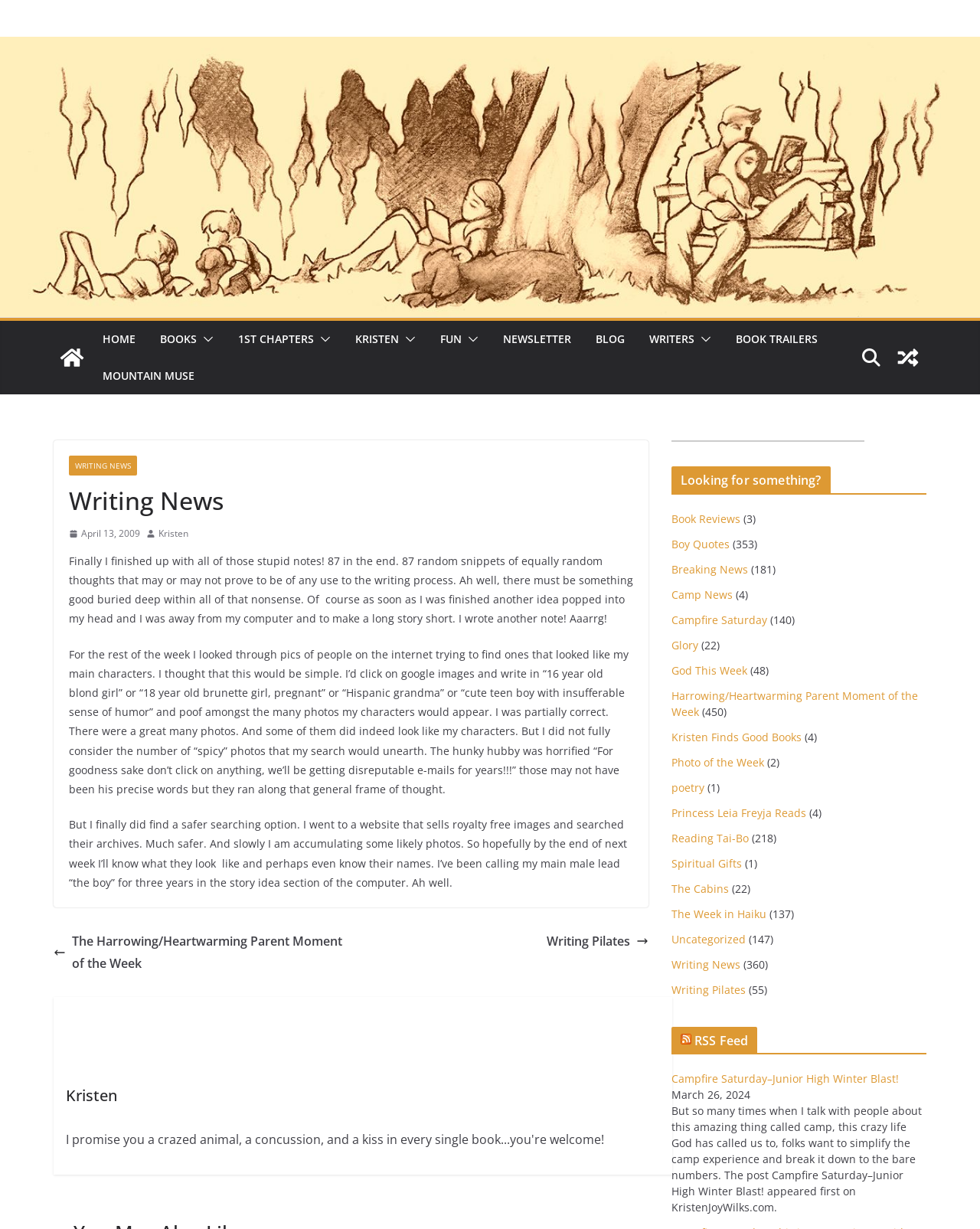Respond with a single word or phrase to the following question: What is the author's name?

Kristen